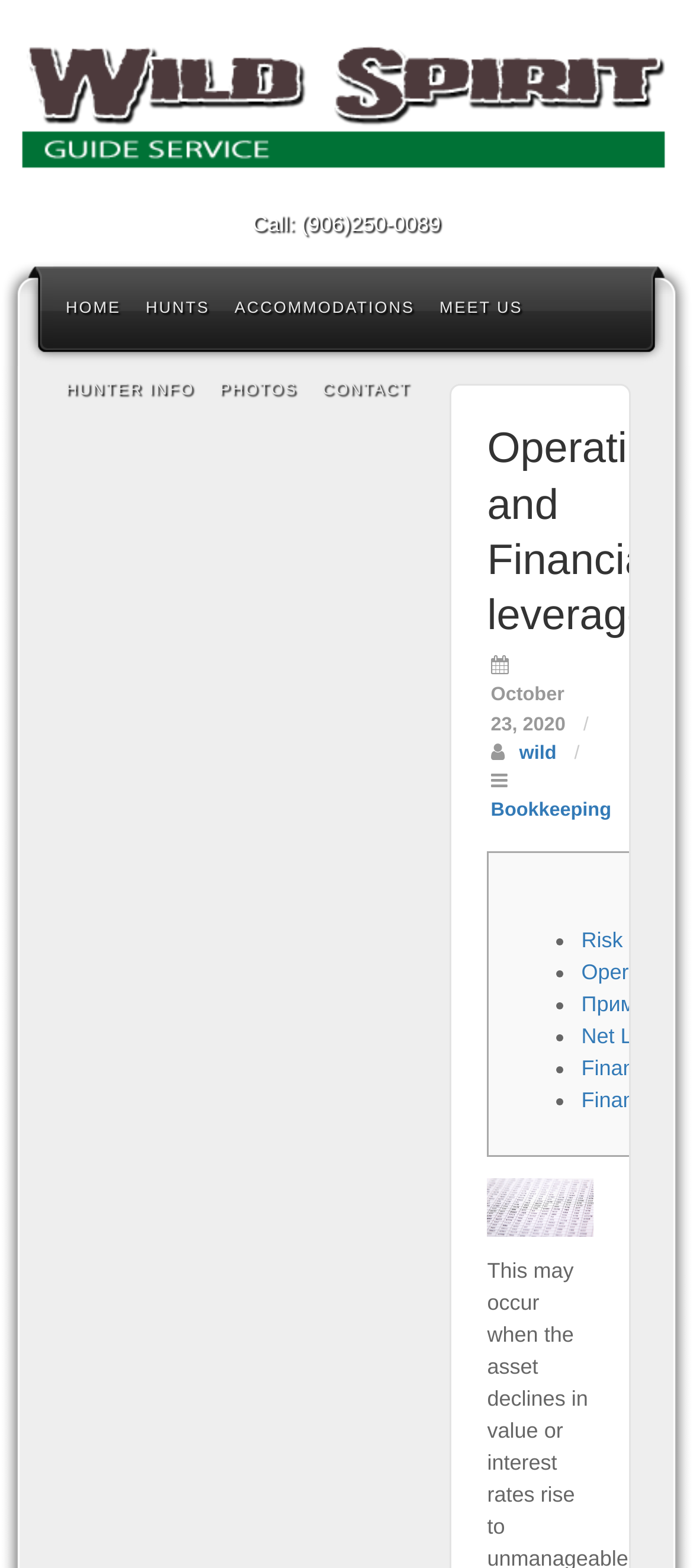Identify the bounding box of the UI component described as: "Hunter Info".

[0.077, 0.222, 0.299, 0.274]